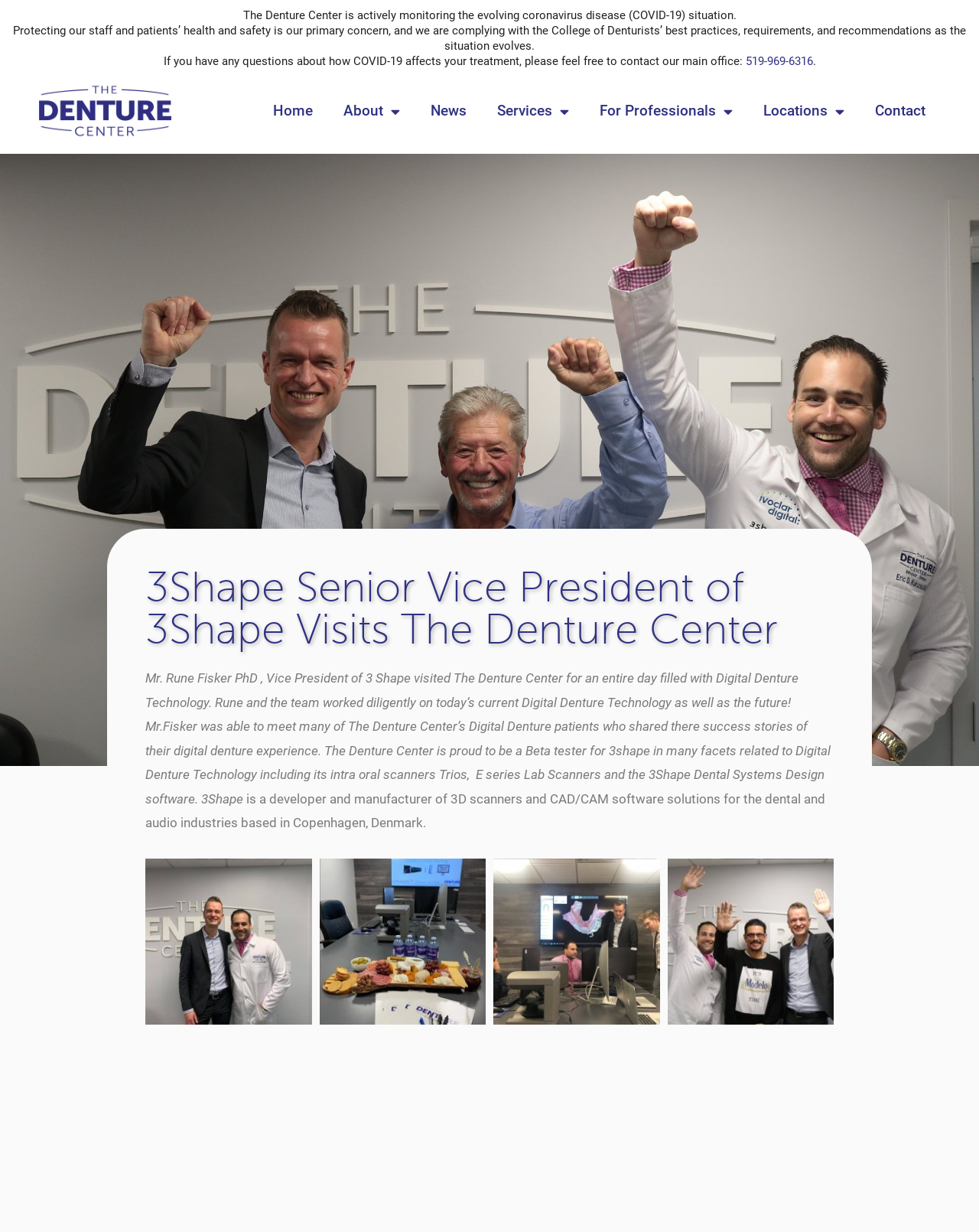Could you provide the bounding box coordinates for the portion of the screen to click to complete this instruction: "Click the 'Home' link"?

[0.263, 0.062, 0.335, 0.118]